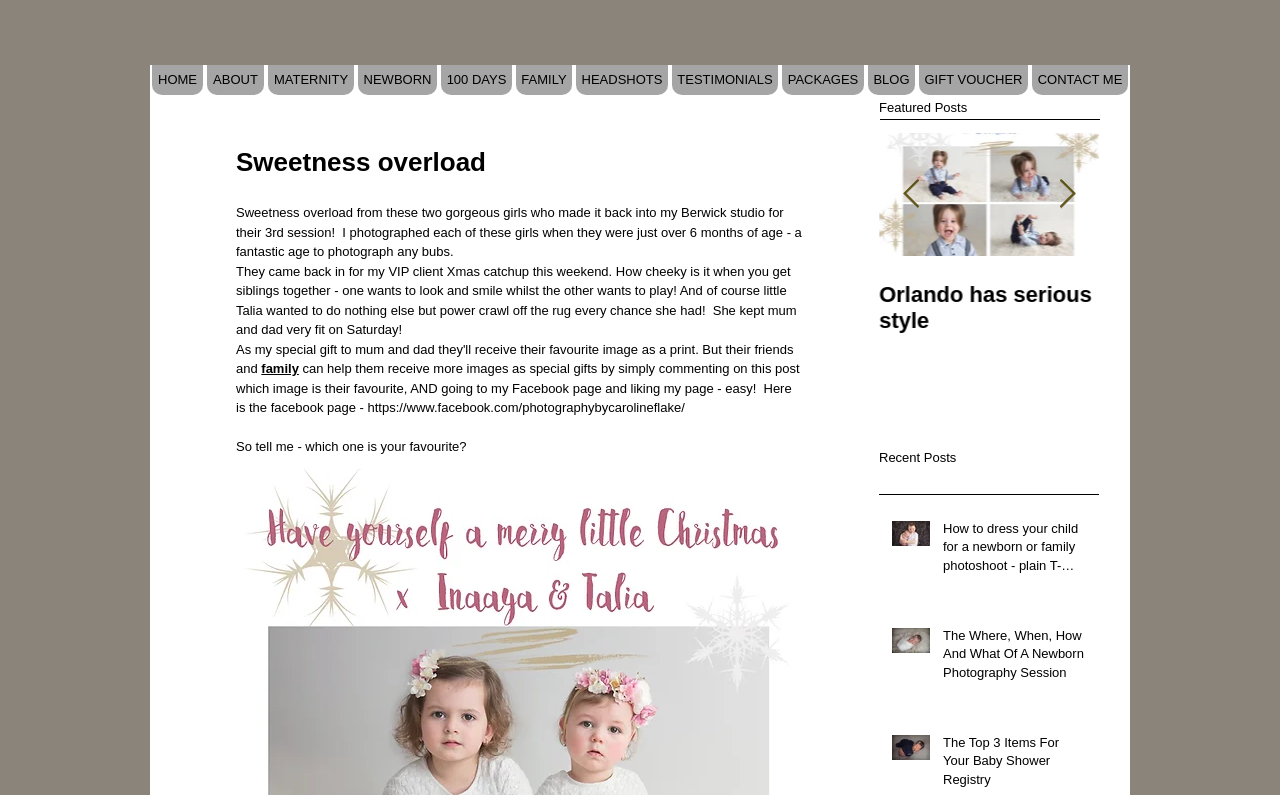Look at the image and write a detailed answer to the question: 
What is the topic of the first featured post?

The first featured post is titled 'Matteo can I keep you?' and includes an image, suggesting that the post is about a child named Matteo.